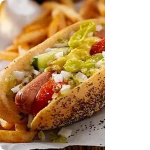What is the purpose of the French fries in the meal?
Please utilize the information in the image to give a detailed response to the question.

The caption states that the French fries 'add a delightful crunch to this delicious meal', suggesting that their purpose is to provide a textural contrast to the hot dog.